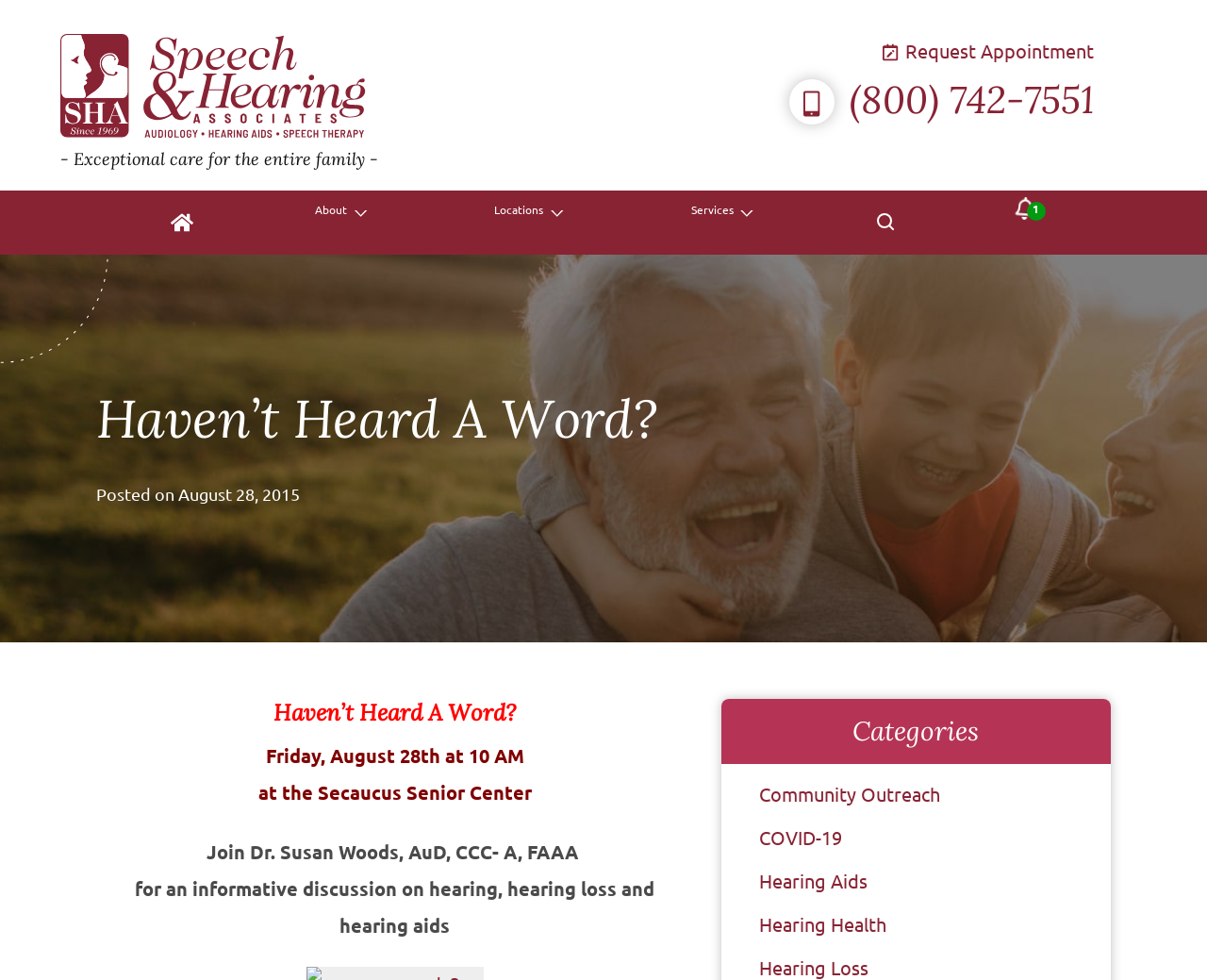Please pinpoint the bounding box coordinates for the region I should click to adhere to this instruction: "Call the phone number (800) 742-7551".

[0.654, 0.077, 0.906, 0.126]